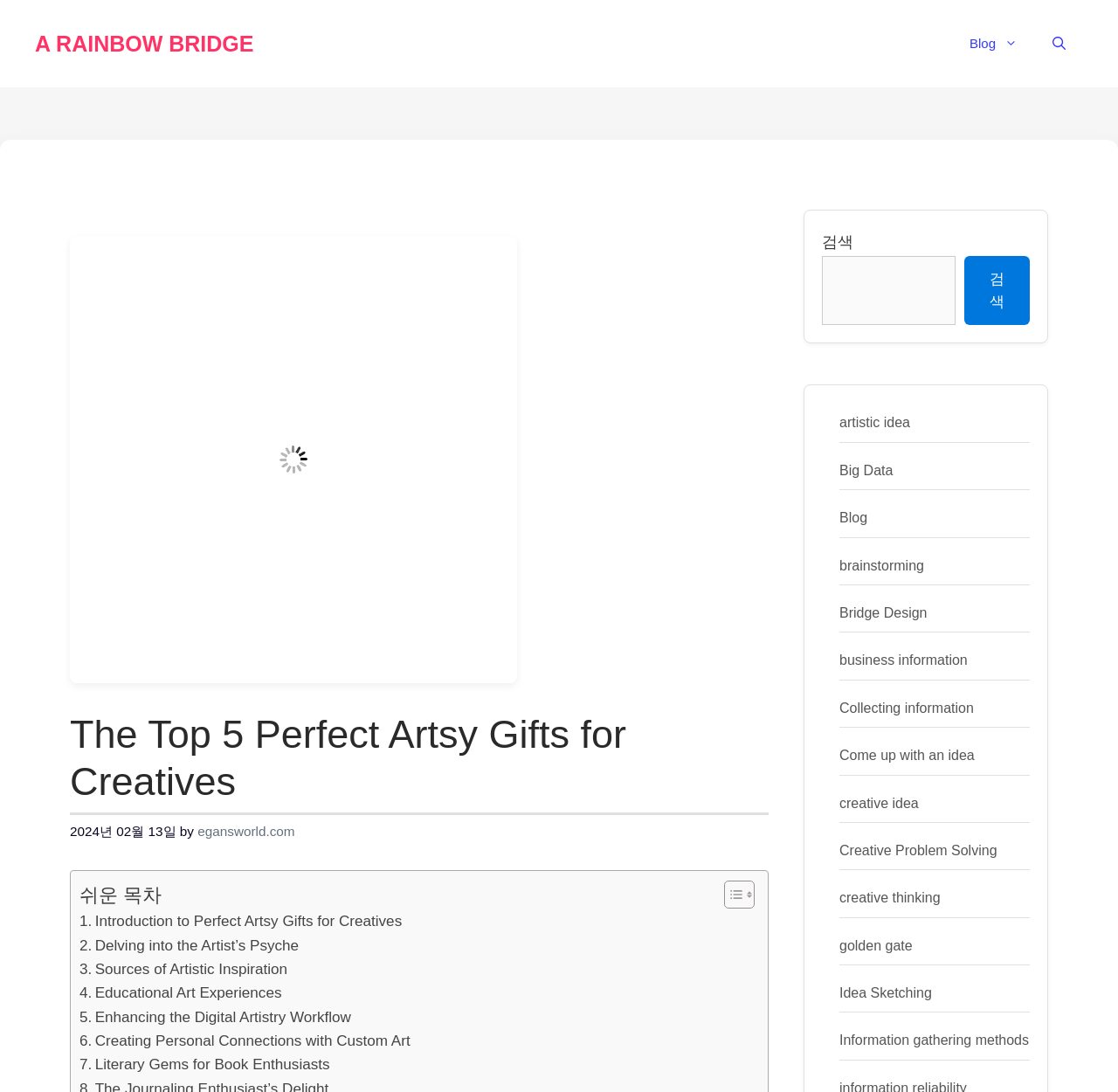Can you locate the main headline on this webpage and provide its text content?

The Top 5 Perfect Artsy Gifts for Creatives